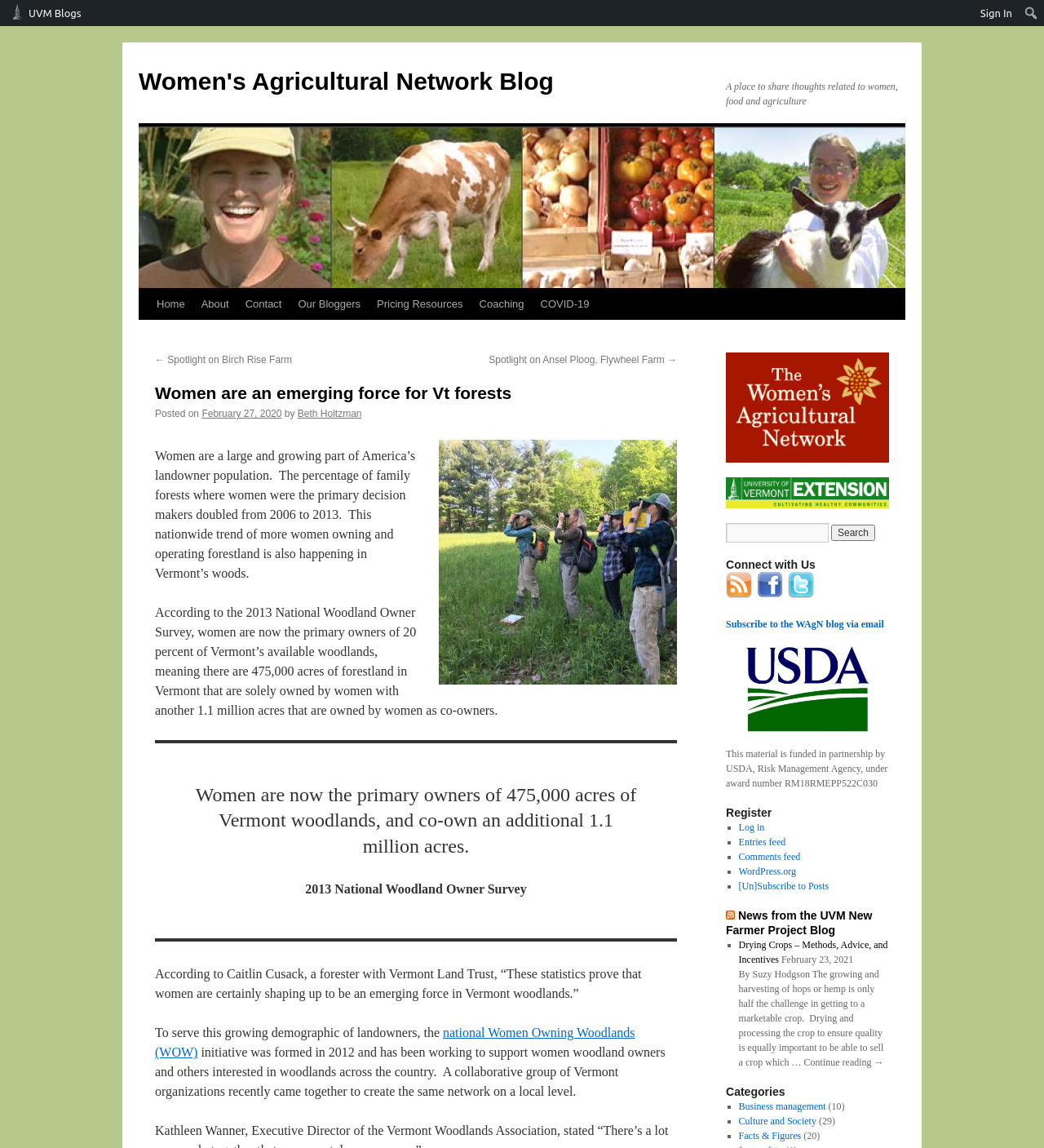Identify the bounding box coordinates for the element you need to click to achieve the following task: "Sign in to the website". Provide the bounding box coordinates as four float numbers between 0 and 1, in the form [left, top, right, bottom].

[0.933, 0.0, 0.976, 0.023]